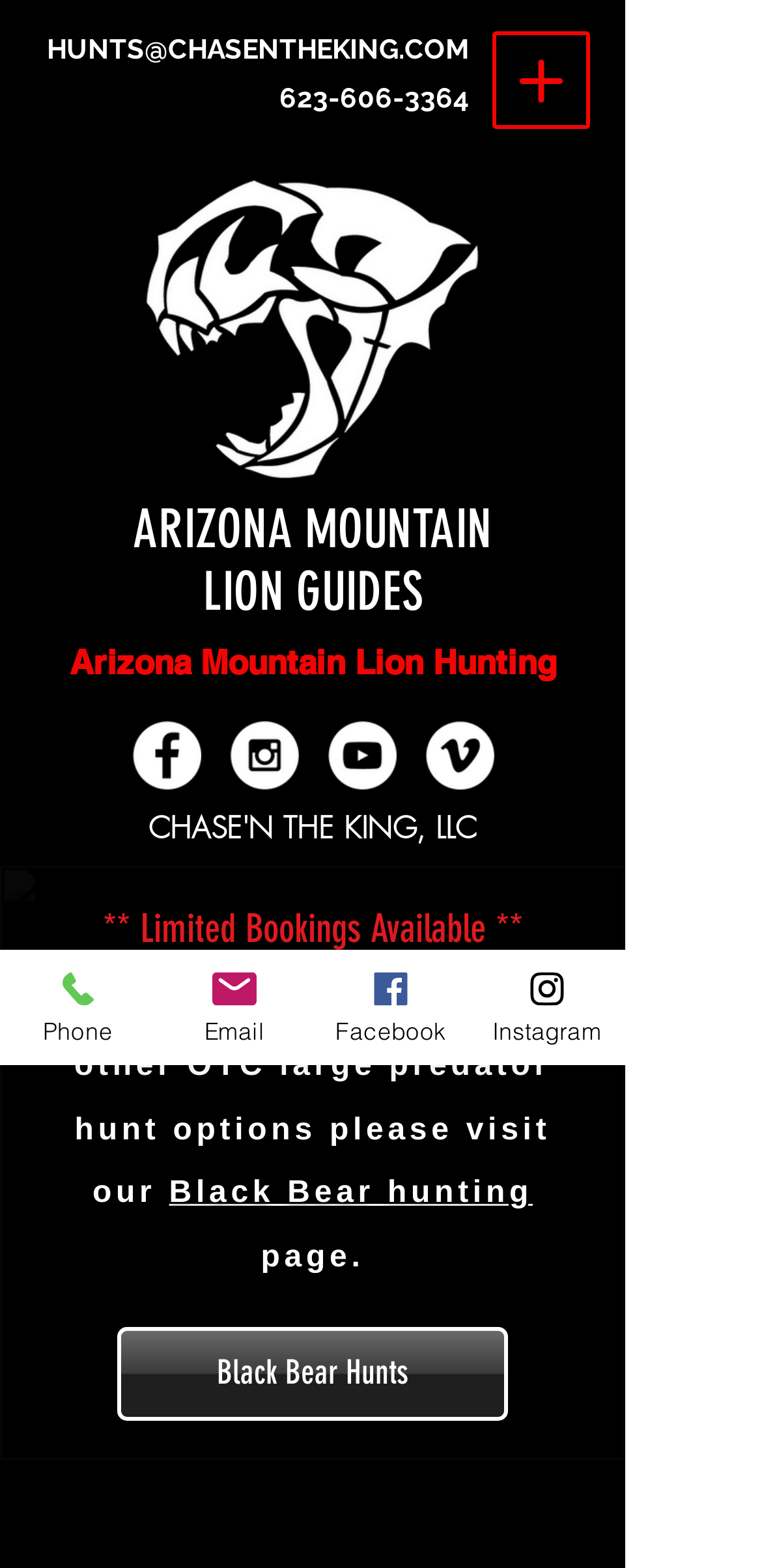Determine the bounding box coordinates of the region I should click to achieve the following instruction: "View Black Bear Hunts". Ensure the bounding box coordinates are four float numbers between 0 and 1, i.e., [left, top, right, bottom].

[0.154, 0.846, 0.667, 0.906]